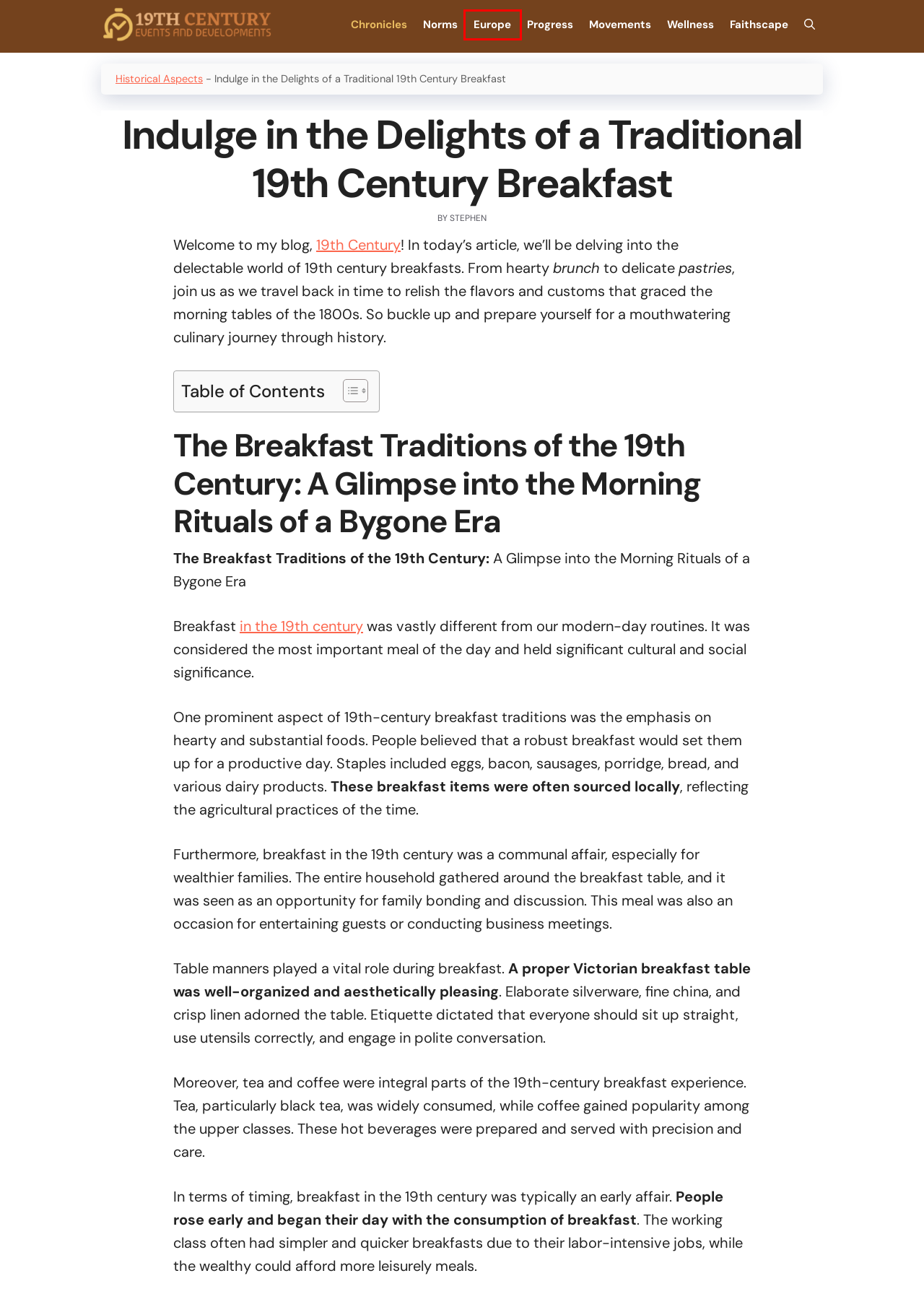With the provided webpage screenshot containing a red bounding box around a UI element, determine which description best matches the new webpage that appears after clicking the selected element. The choices are:
A. 19th Century SLAVERY Growth - SHOCKING Factors Revealed
B. 19th Century Economy & Industry: Transformation and Trade
C. Europe in the 19th Century: Power, Change, and Identity
D. Exploring 19th Century History: Wars, Events, and Timelines
E. Faith and Church in the 19th Century: Influence and Change
F. 19th Century Medicine: Advances, Challenges, and Health
G. Discover 19th C. DERBY VASE Elegance - RARE Insight!
H. Migration in the 19th Century: Journeys and Impact

C